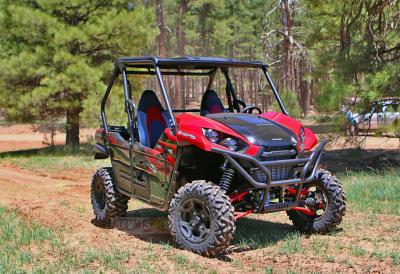What type of engine does the Teryx have?
From the screenshot, provide a brief answer in one word or phrase.

V-twin